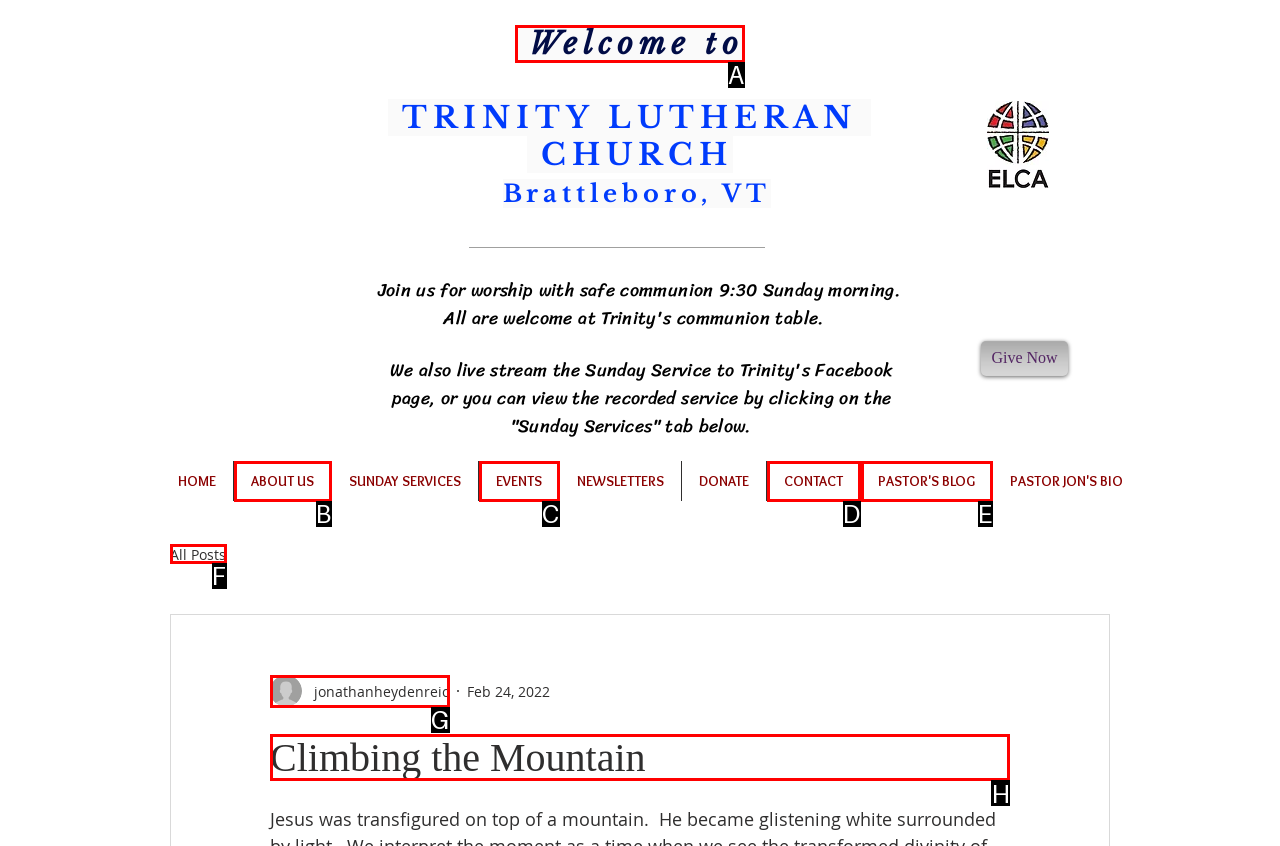Identify the HTML element that should be clicked to accomplish the task: Read the 'Climbing the Mountain' blog post
Provide the option's letter from the given choices.

H